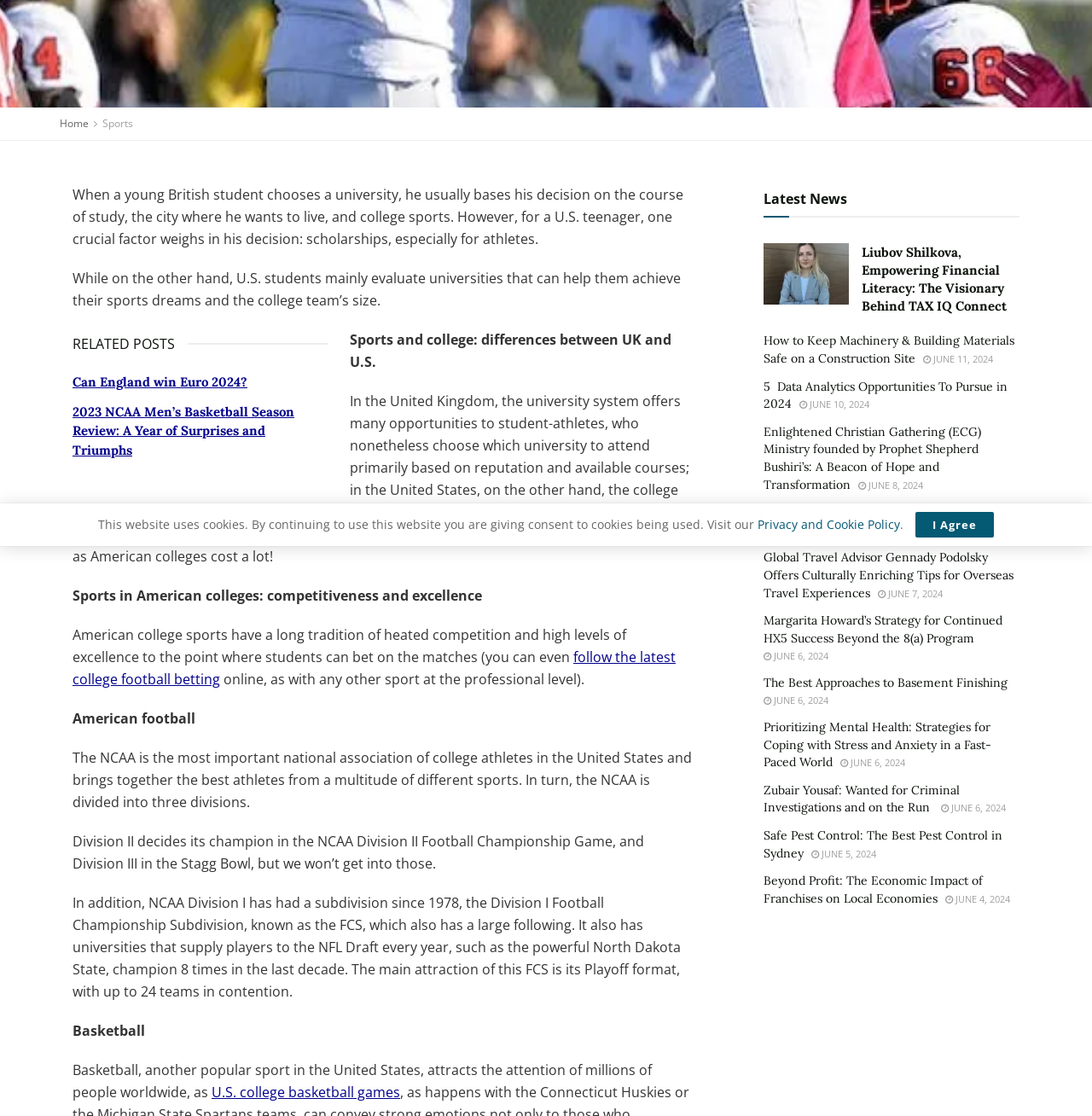Using the description: "Can England win Euro 2024?", determine the UI element's bounding box coordinates. Ensure the coordinates are in the format of four float numbers between 0 and 1, i.e., [left, top, right, bottom].

[0.066, 0.335, 0.227, 0.35]